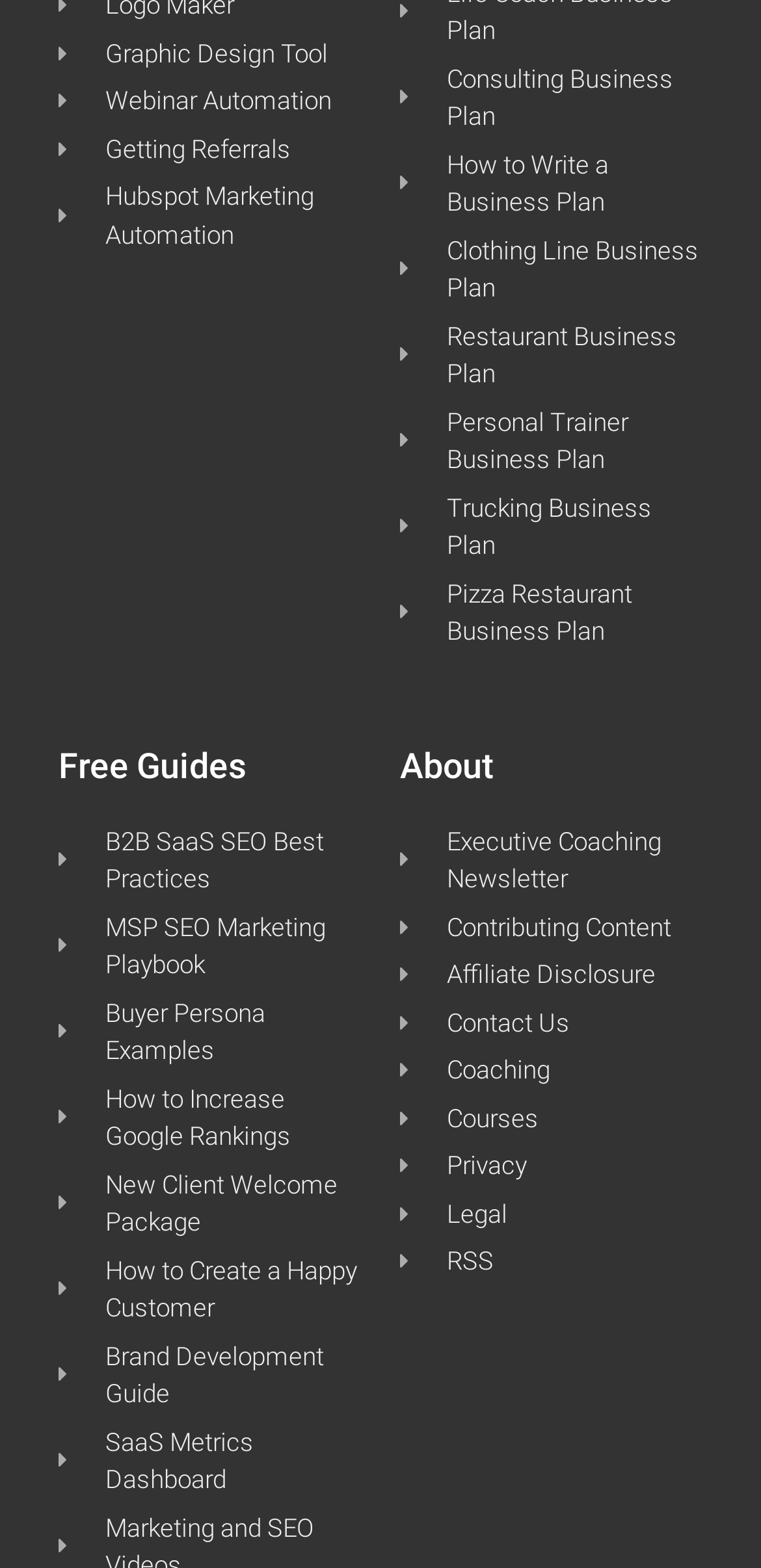Determine the bounding box coordinates of the clickable area required to perform the following instruction: "Learn about Consulting Business Plan". The coordinates should be represented as four float numbers between 0 and 1: [left, top, right, bottom].

[0.526, 0.038, 0.923, 0.087]